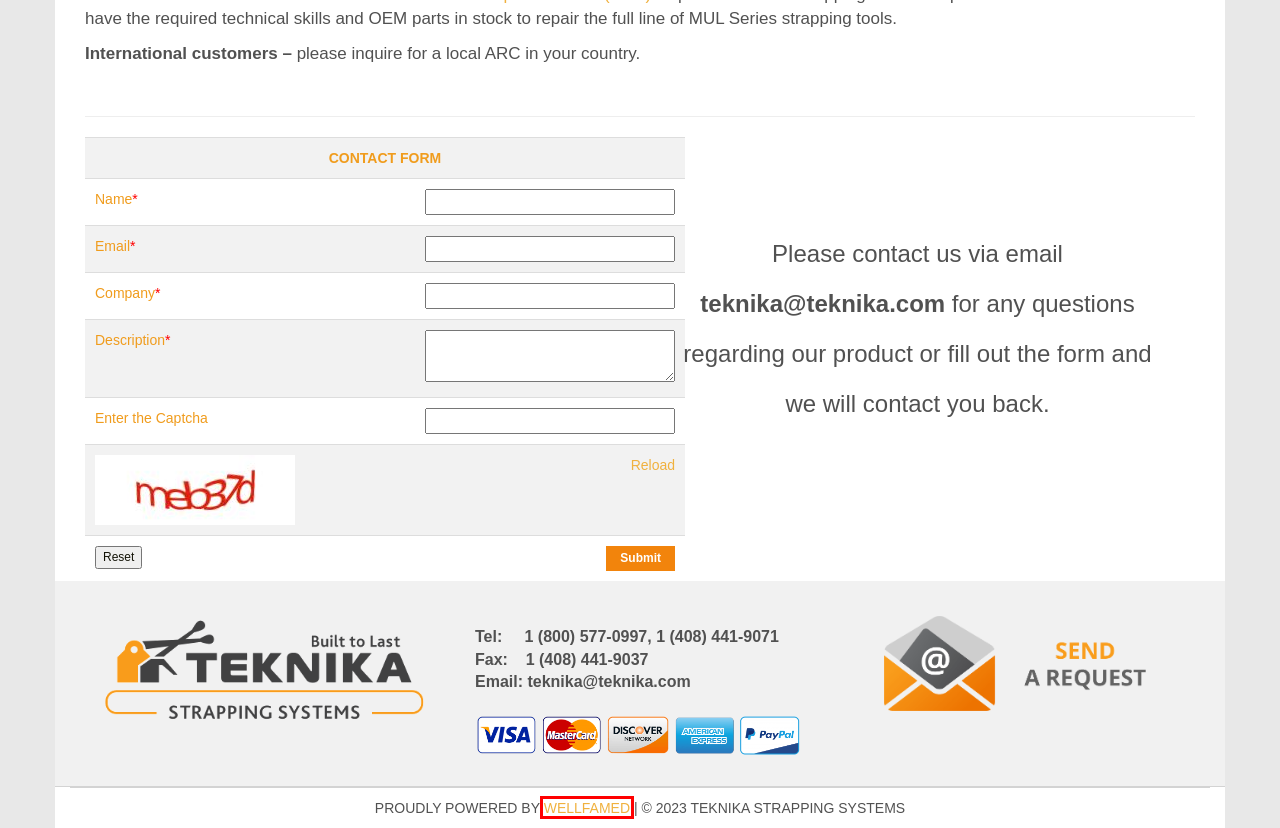Given a screenshot of a webpage with a red bounding box highlighting a UI element, determine which webpage description best matches the new webpage that appears after clicking the highlighted element. Here are the candidates:
A. Contact Shop of Strapping Tools - Teknika Strapping Systems
B. MUL Strapping Tools Manufacturer - Teknika Strapping Systems
C. Heavy Duty Strapping Tools - Teknika Strapping Systems
D. Cart - Teknika Strapping Systems
E. Main
F. Online Shop of Strapping Tools - About Teknika Strapping Systems
G. Online Store Of Strapping Tools - Teknika Strapping Systems
H. Buy parts for MUL tools - Teknika Strapping Systems

E